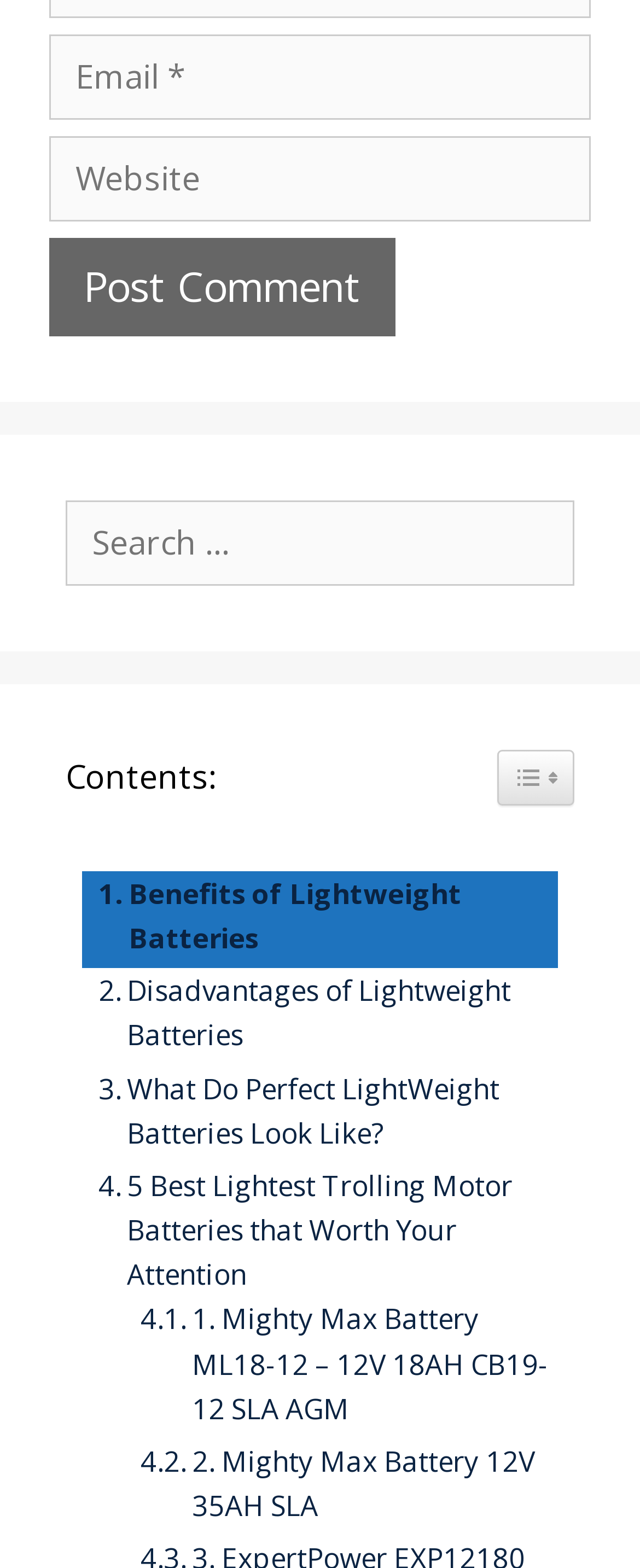Please identify the bounding box coordinates of the element that needs to be clicked to execute the following command: "Enter email address". Provide the bounding box using four float numbers between 0 and 1, formatted as [left, top, right, bottom].

[0.077, 0.022, 0.923, 0.077]